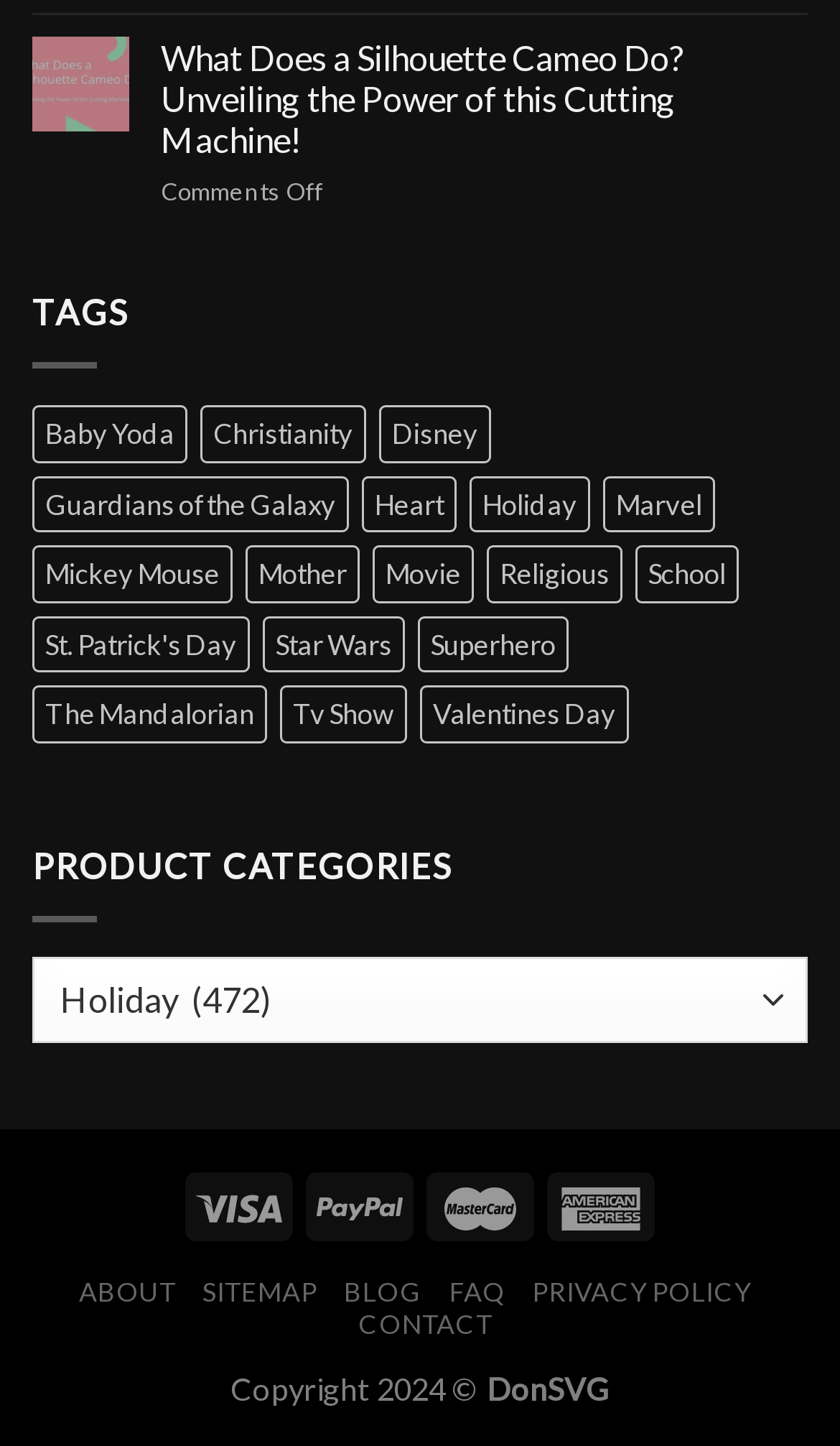Please analyze the image and give a detailed answer to the question:
What is the topic of the article?

The topic of the article can be determined by looking at the link element with the text 'What Does a Silhouette Cameo Do? Unveiling the Power of this Cutting Machine!' which is likely the title of the article.